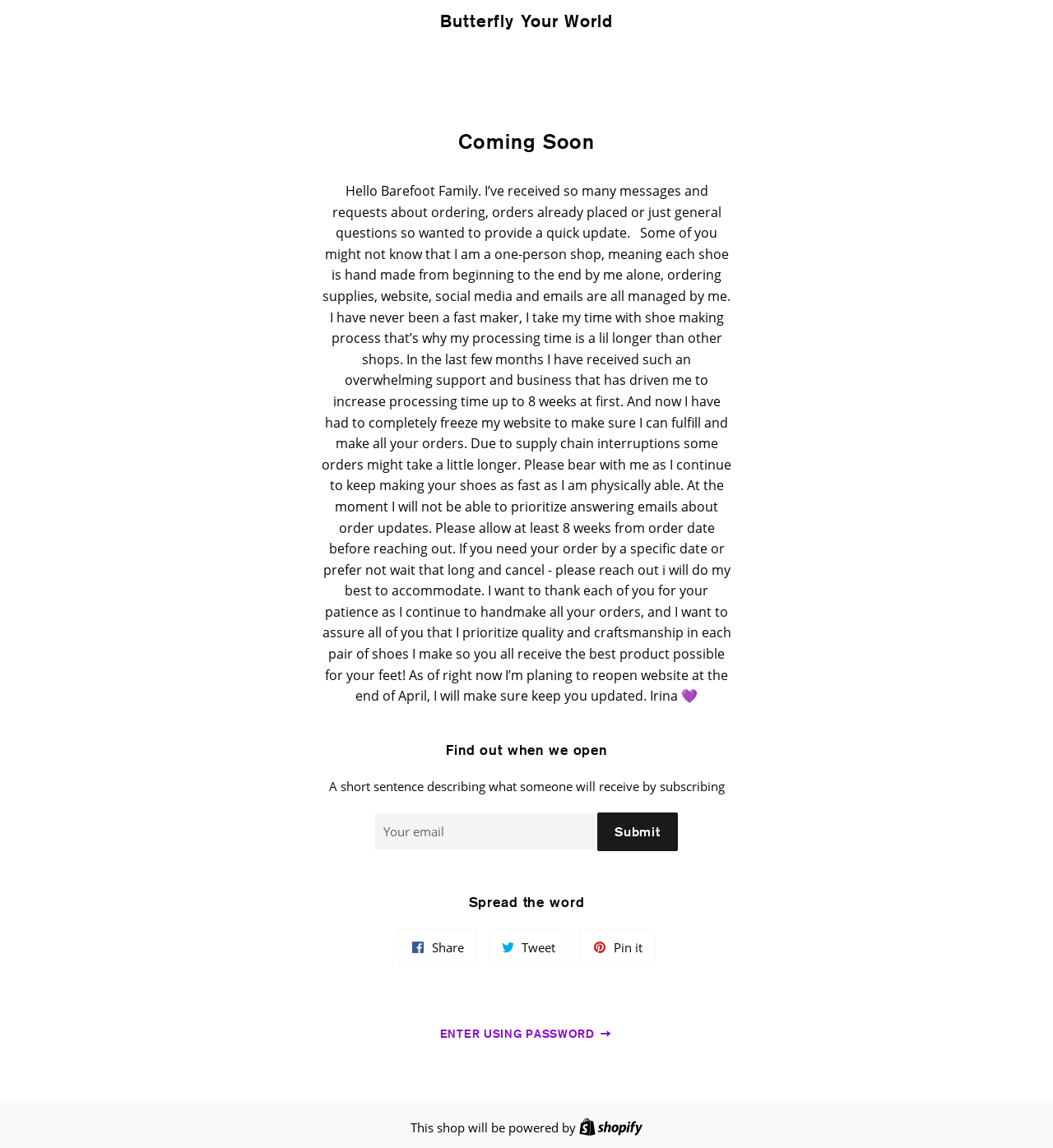How long does it take to process an order?
Answer briefly with a single word or phrase based on the image.

Up to 8 weeks